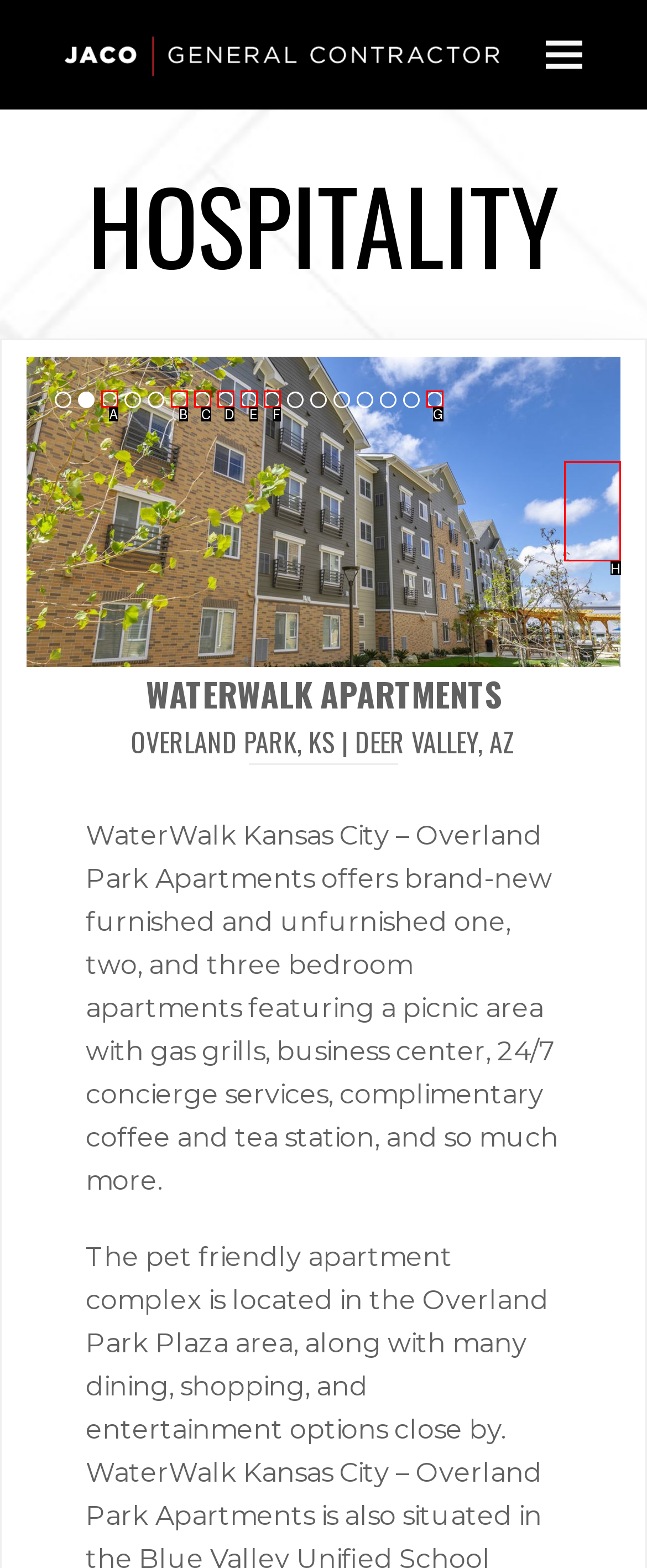Pinpoint the HTML element that fits the description: next slide
Answer by providing the letter of the correct option.

H